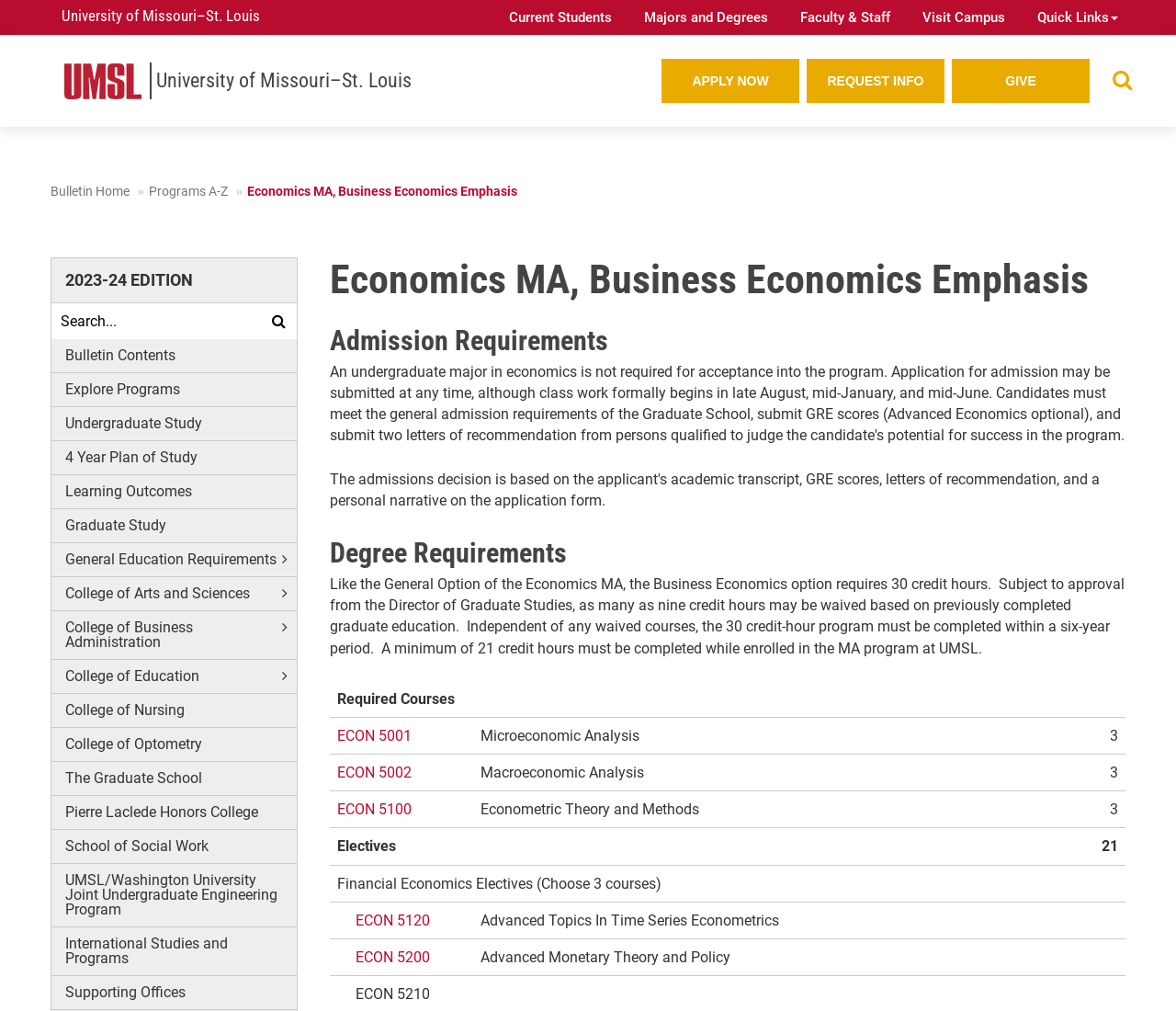Specify the bounding box coordinates of the area to click in order to follow the given instruction: "Click the 'ECON 5001' link."

[0.287, 0.719, 0.35, 0.736]